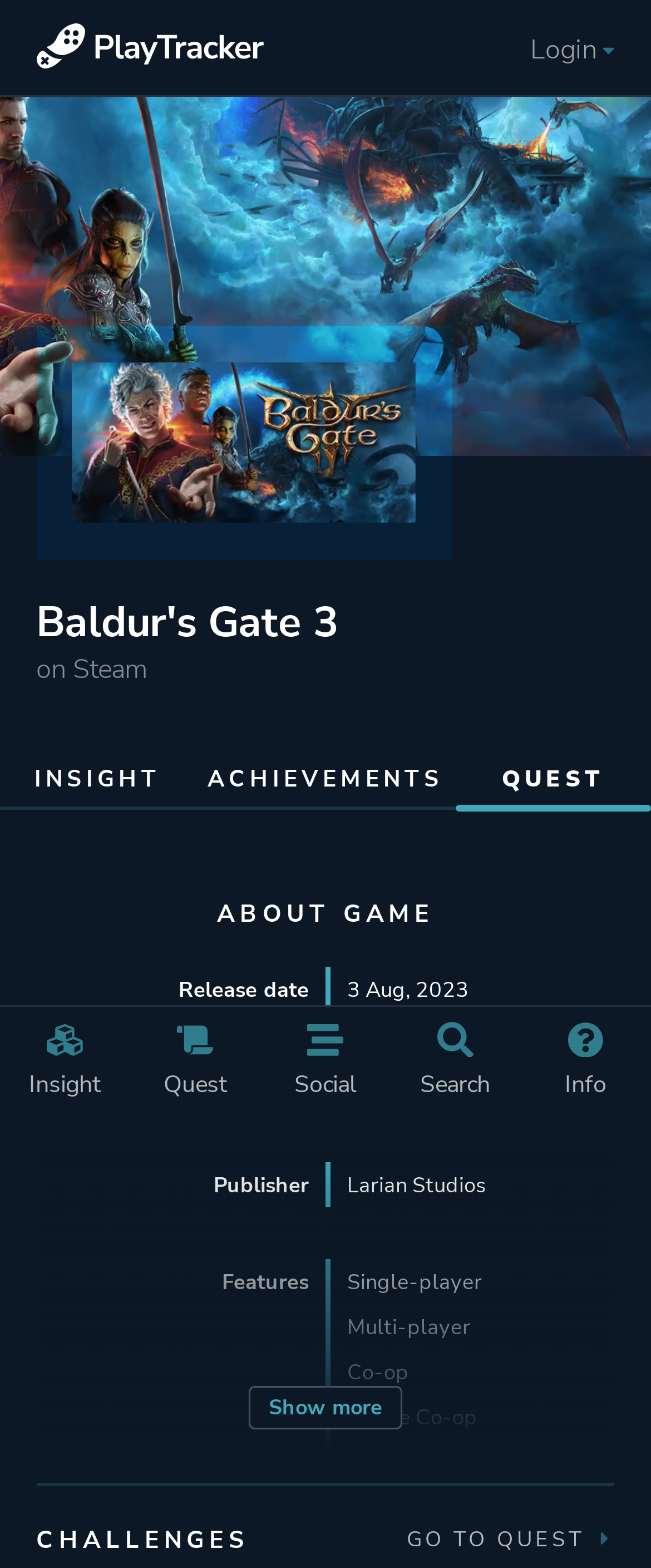Who is the developer of the game?
Relying on the image, give a concise answer in one word or a brief phrase.

Larian Studios